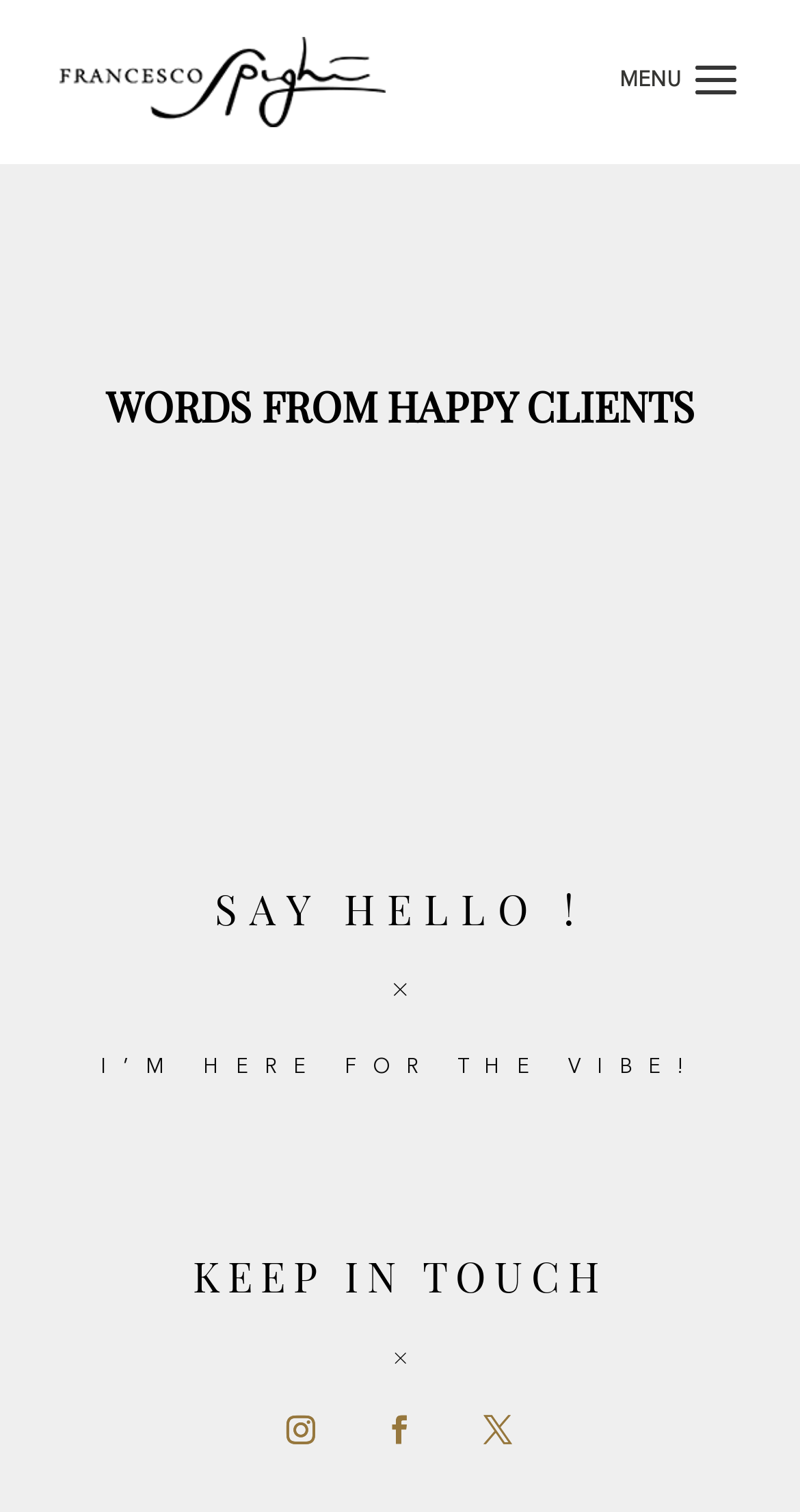Use a single word or phrase to answer the question:
What is the title of the section with client testimonials?

WORDS FROM HAPPY CLIENTS